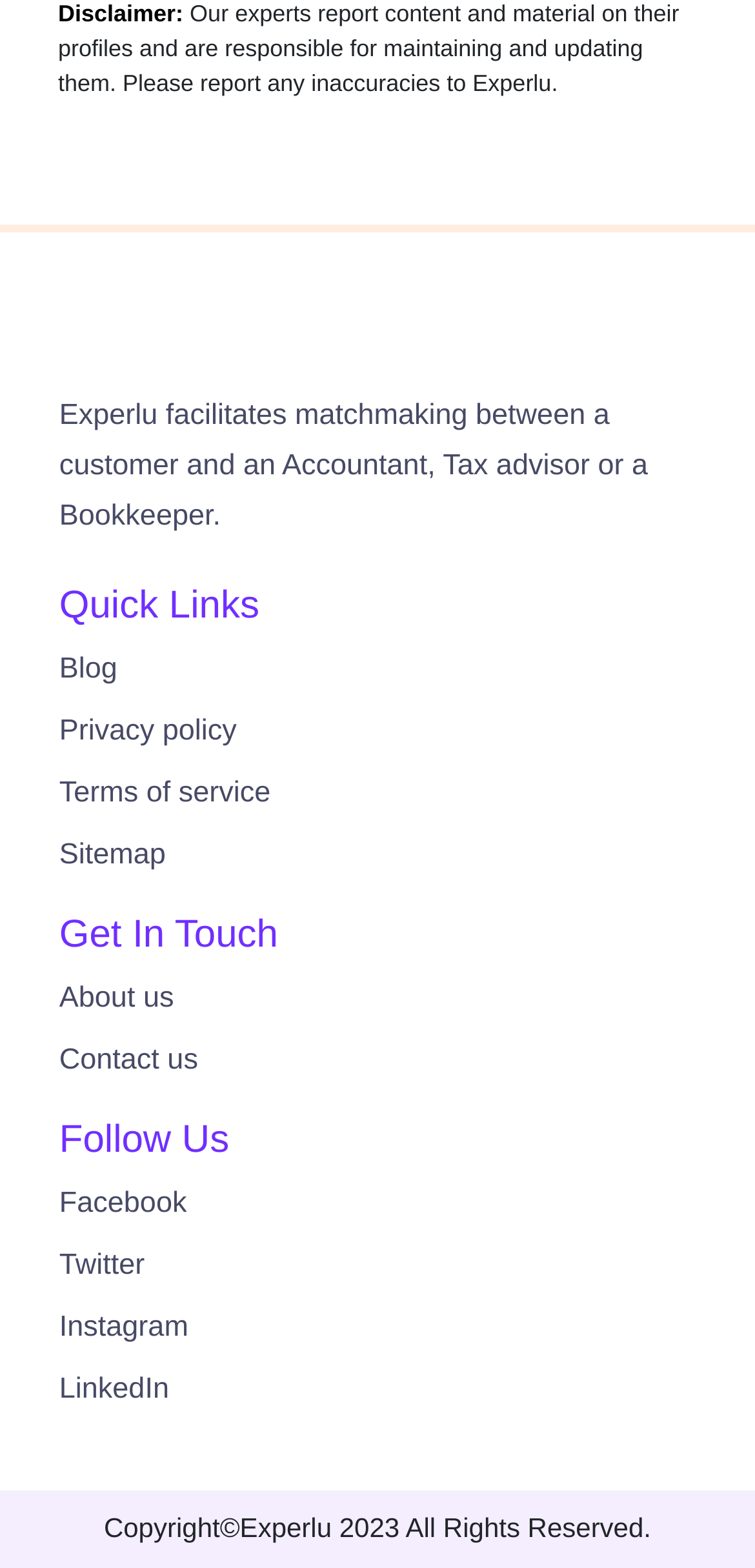Find the bounding box coordinates corresponding to the UI element with the description: "Terms of service". The coordinates should be formatted as [left, top, right, bottom], with values as floats between 0 and 1.

[0.078, 0.496, 0.358, 0.517]